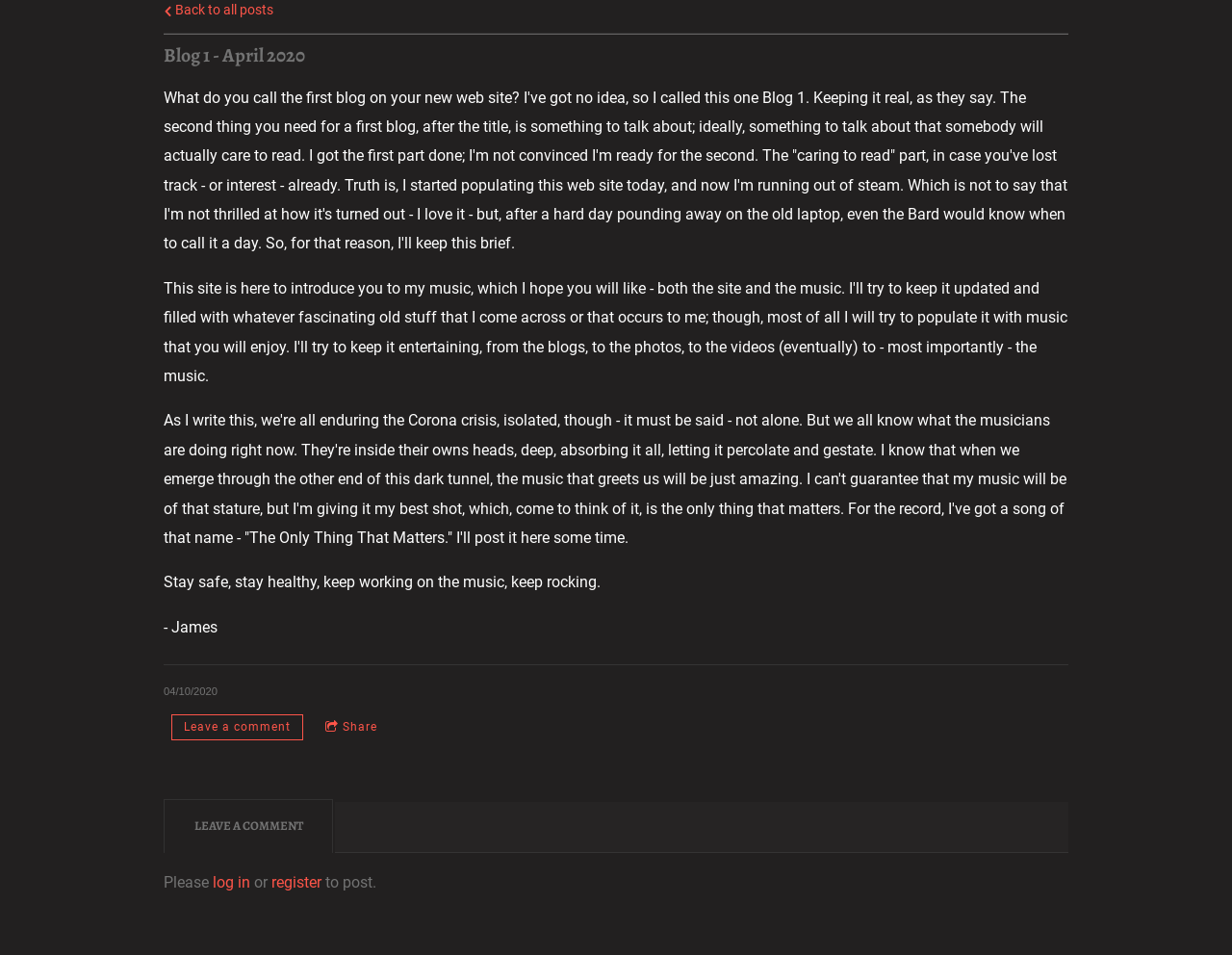Extract the bounding box coordinates for the HTML element that matches this description: "log in". The coordinates should be four float numbers between 0 and 1, i.e., [left, top, right, bottom].

[0.173, 0.914, 0.203, 0.934]